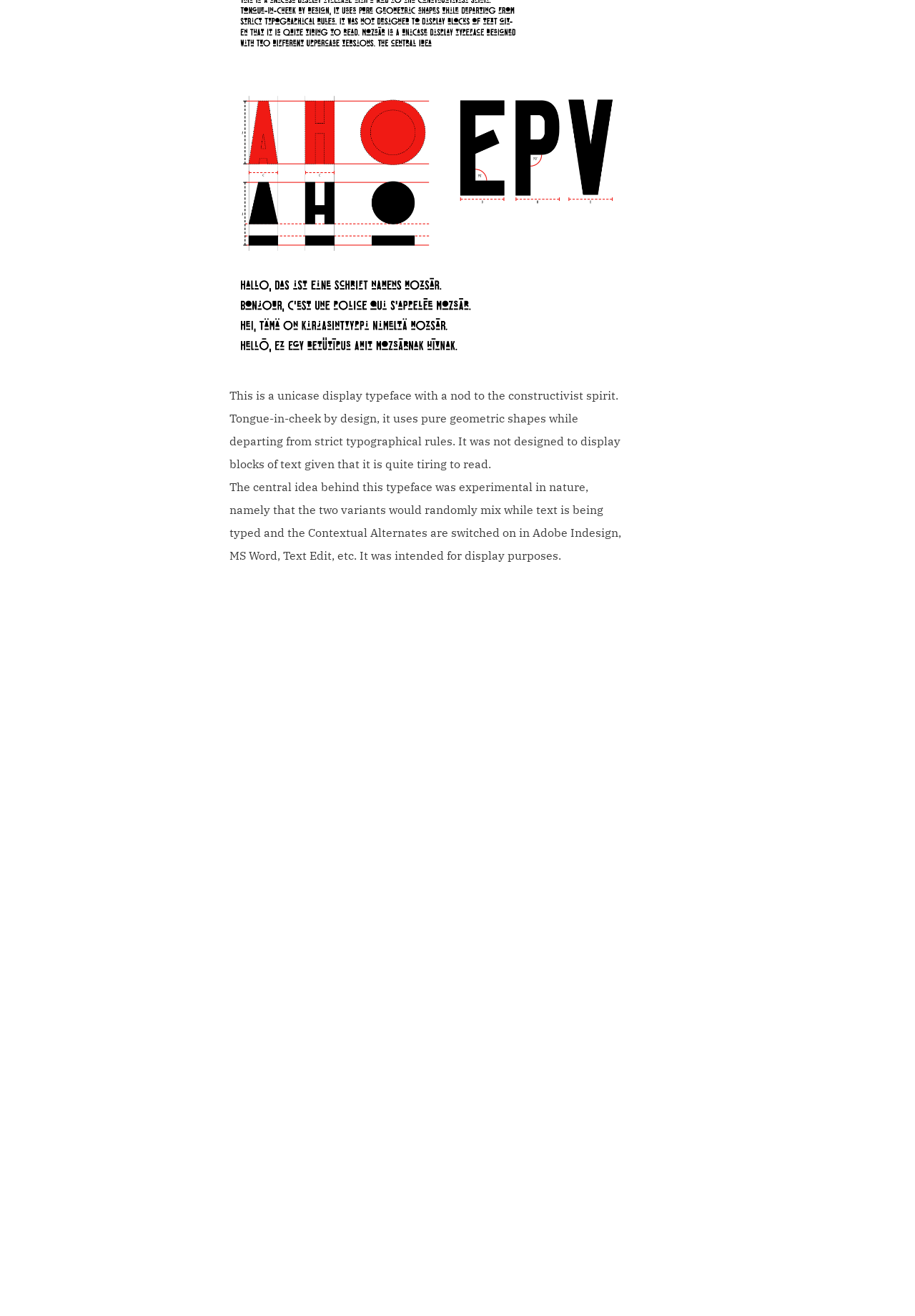Look at the image and give a detailed response to the following question: What is the central idea behind this typeface?

The central idea behind this typeface is experimental in nature, specifically to randomly mix two variants while text is being typed and the Contextual Alternates are switched on in certain software.